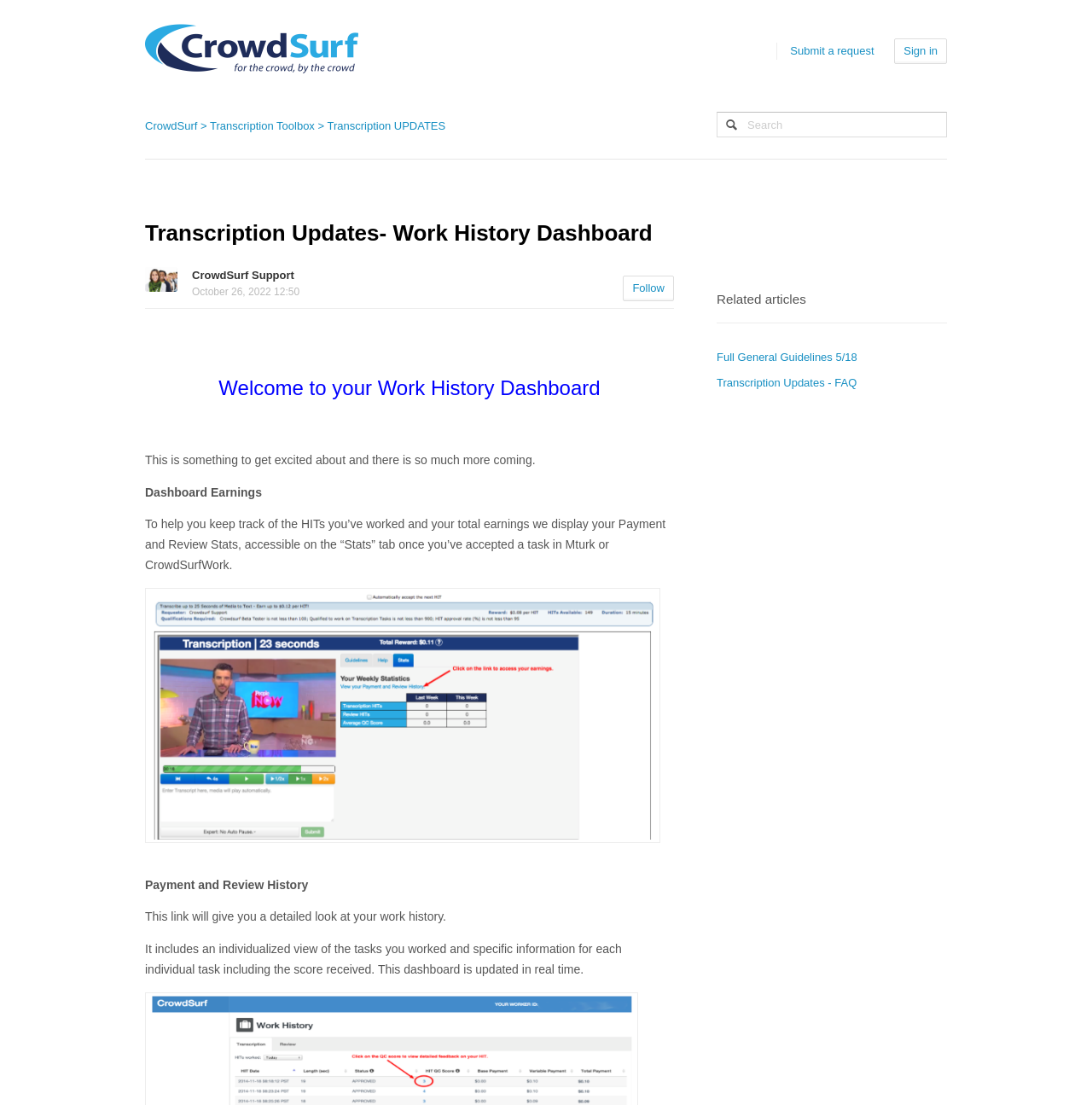Could you provide the bounding box coordinates for the portion of the screen to click to complete this instruction: "Click the logo"?

[0.133, 0.004, 0.328, 0.081]